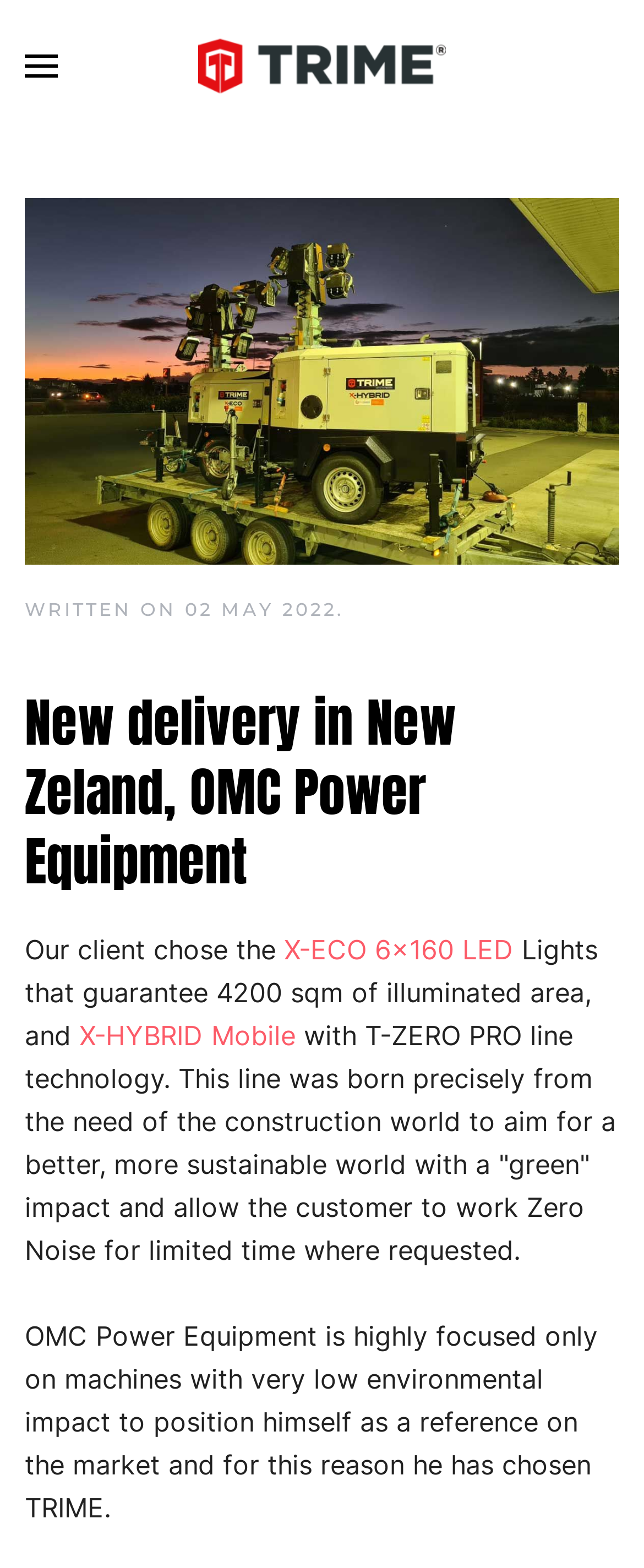Consider the image and give a detailed and elaborate answer to the question: 
What is the technology used in the X-HYBRID Mobile?

The technology used in the X-HYBRID Mobile is the T-ZERO PRO line technology, which is mentioned in the paragraph as a feature of the X-HYBRID Mobile.